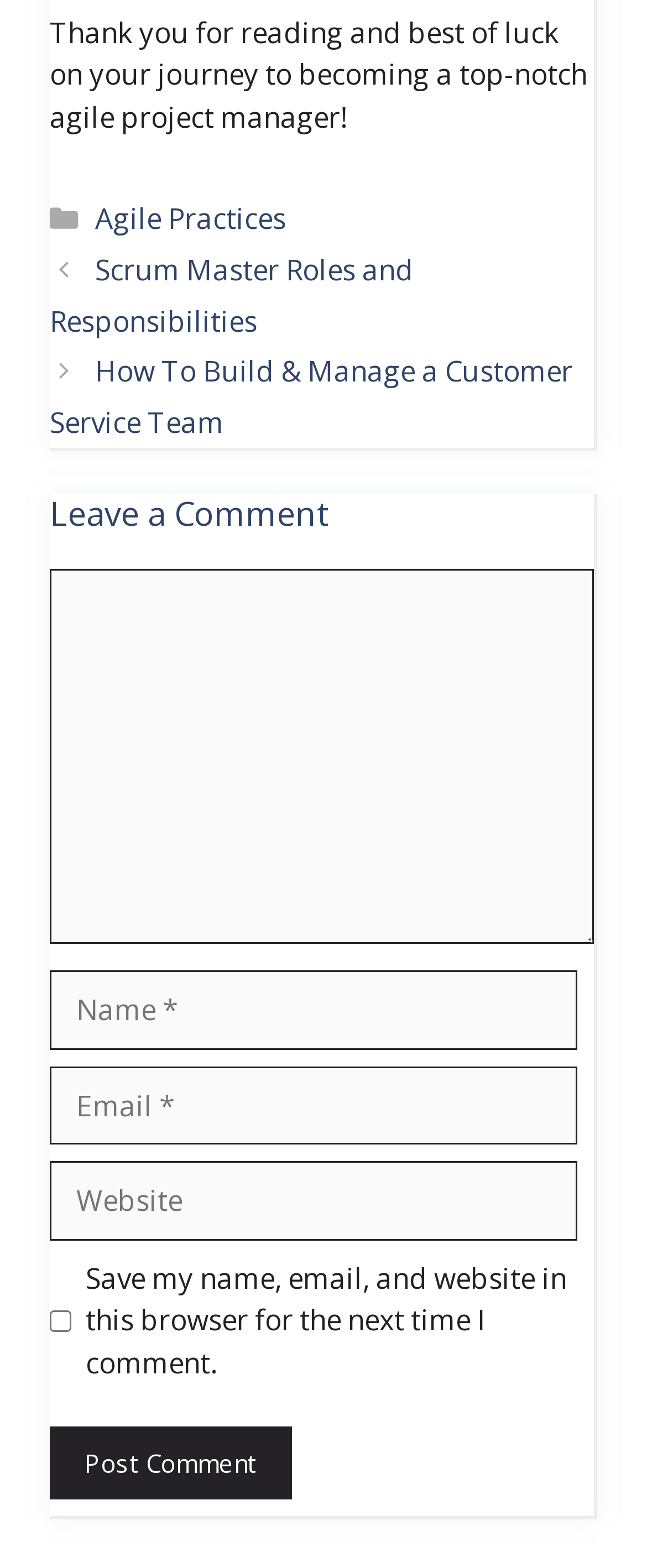What is required to post a comment?
Refer to the image and answer the question using a single word or phrase.

Name and Email